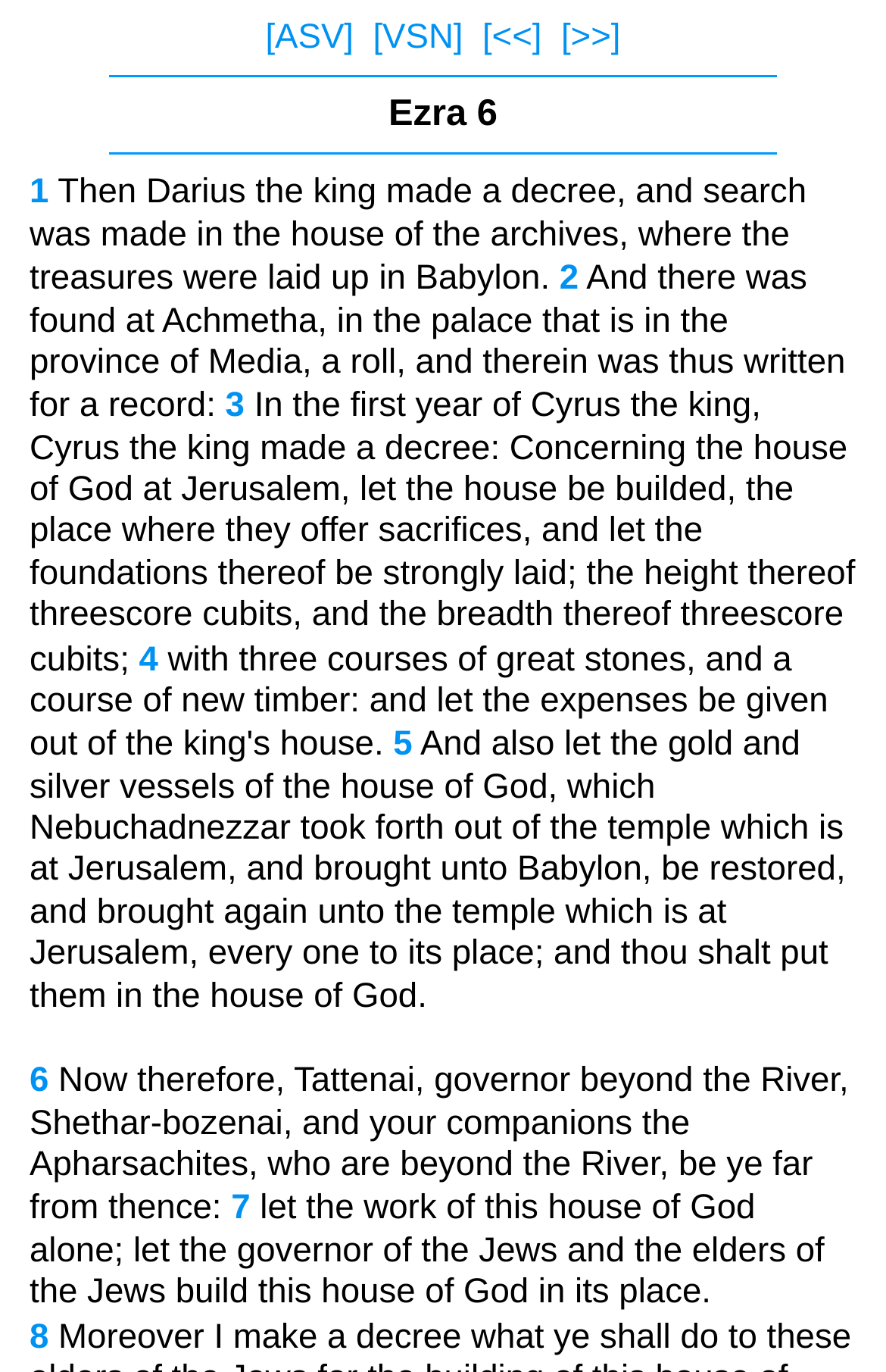Locate the bounding box coordinates of the area that needs to be clicked to fulfill the following instruction: "Go to next chapter". The coordinates should be in the format of four float numbers between 0 and 1, namely [left, top, right, bottom].

[0.633, 0.013, 0.7, 0.041]